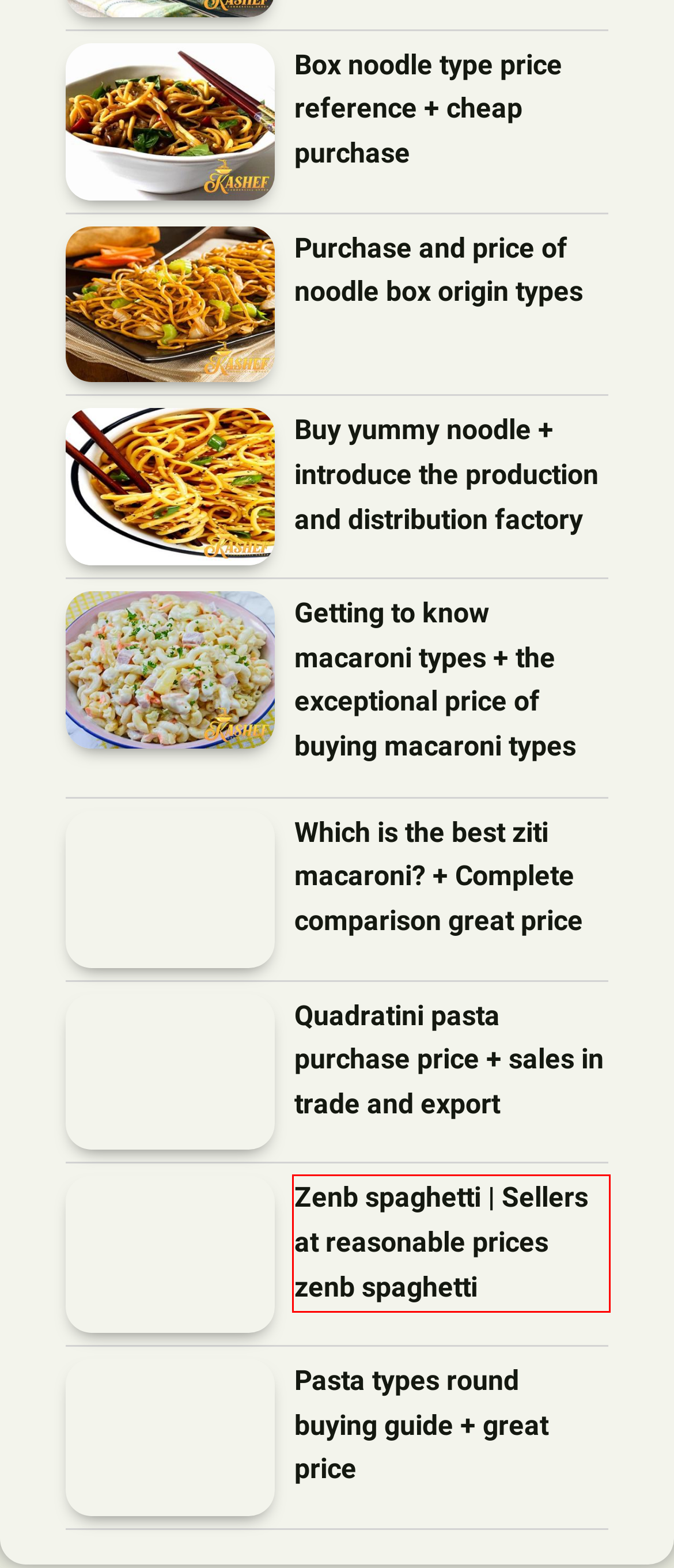You are given a screenshot of a webpage within which there is a red rectangle bounding box. Please choose the best webpage description that matches the new webpage after clicking the selected element in the bounding box. Here are the options:
A. Which is the best ziti macaroni? + Complete comparison great price - Kashef
B. Quadratini pasta purchase price + sales in trade and export - Kashef
C. Box noodle type price reference + cheap purchase - Kashef
D. Buy yummy noodle + introduce the production and distribution factory - Kashef
E. Pasta types round buying guide + great price - Kashef
F. Purchase and price of noodle box origin types - Kashef
G. Zenb spaghetti | Sellers at reasonable prices zenb spaghetti - Kashef
H. Getting to know macaroni types + the exceptional price of buying macaroni types - Kashef

G